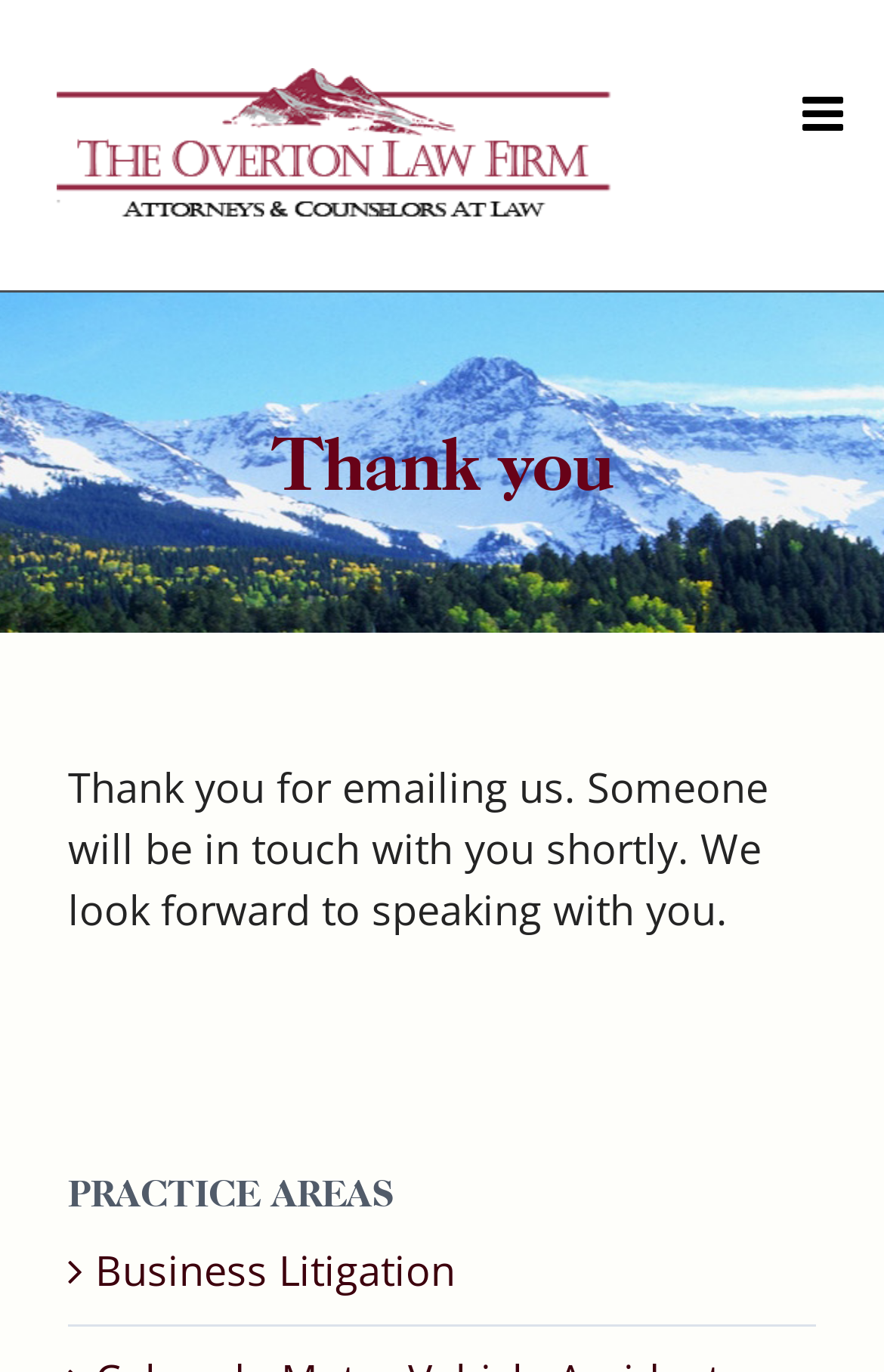What is the purpose of the webpage?
Provide a fully detailed and comprehensive answer to the question.

I deduced this answer by analyzing the static text on the webpage, which says 'Thank you for emailing us. Someone will be in touch with you shortly. We look forward to speaking with you.' This message suggests that the webpage is a confirmation page for email receipt, and the user can expect a response from the law firm soon.